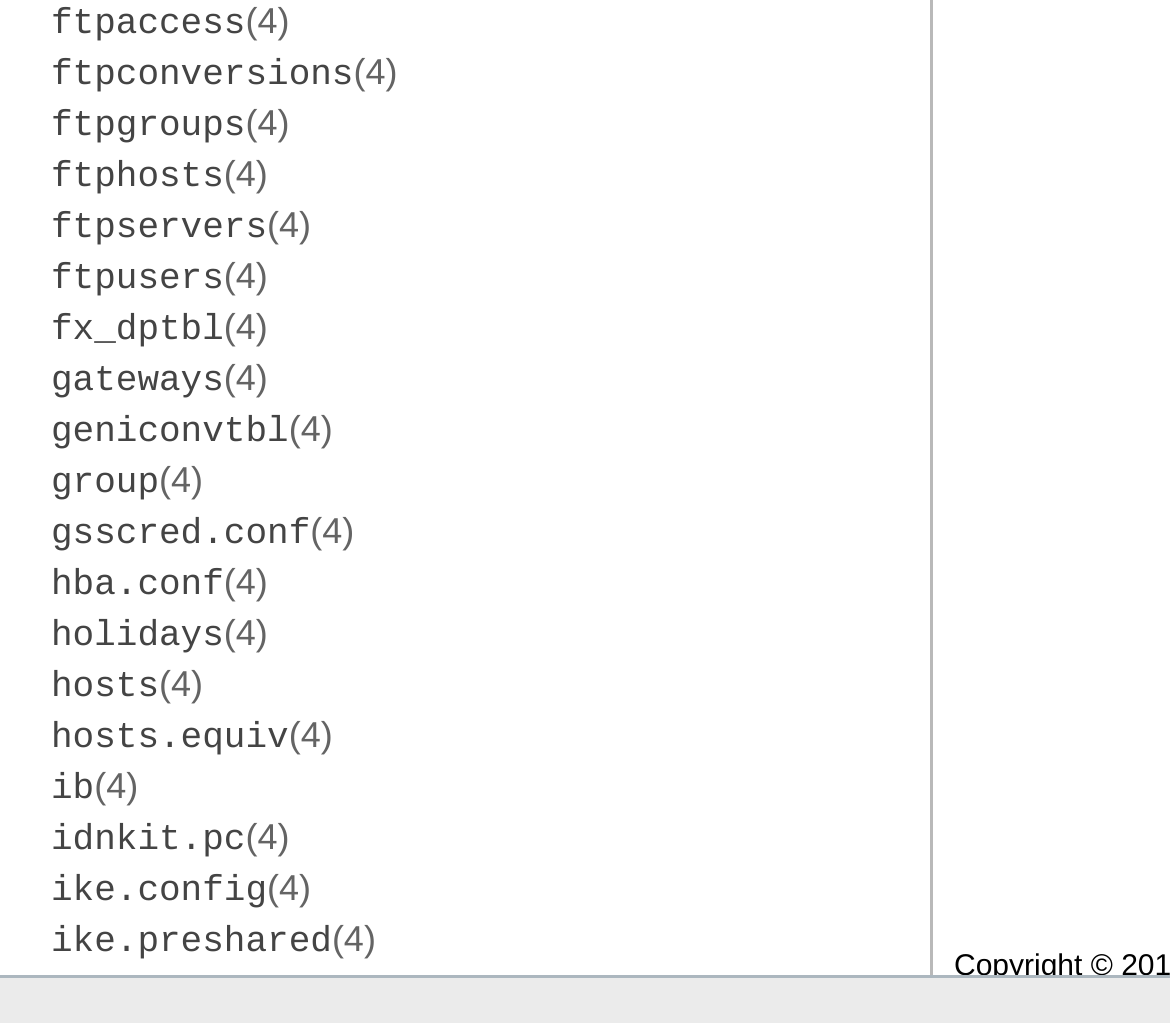Could you find the bounding box coordinates of the clickable area to complete this instruction: "go to ftpconversions page"?

[0.044, 0.05, 0.34, 0.091]